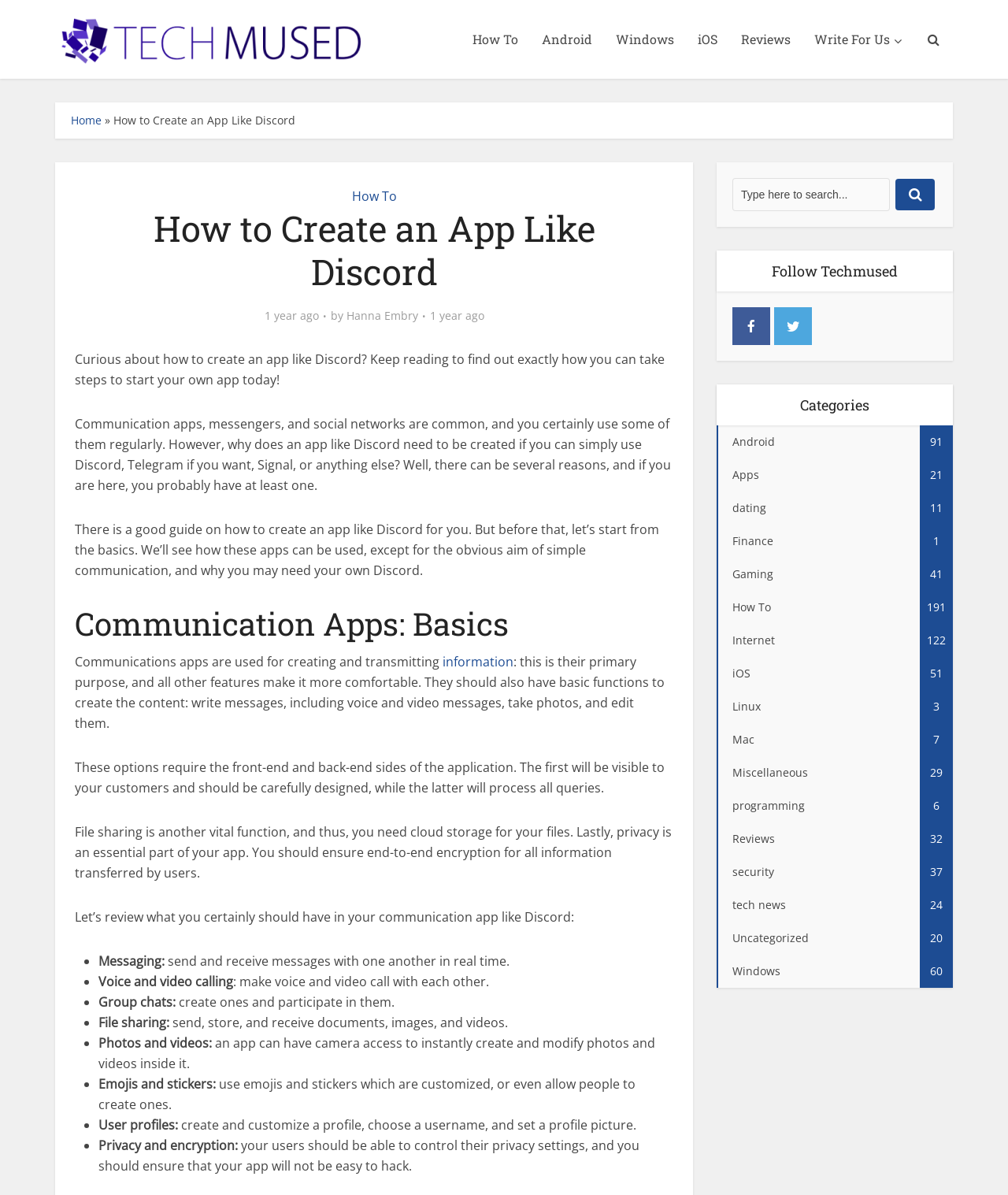Why may someone need their own Discord?
Using the image as a reference, deliver a detailed and thorough answer to the question.

The webpage mentions that there can be several reasons why someone may need their own Discord, although it does not specify what those reasons are. It assumes that the reader is already aware of the reasons or will discover them by reading the article.